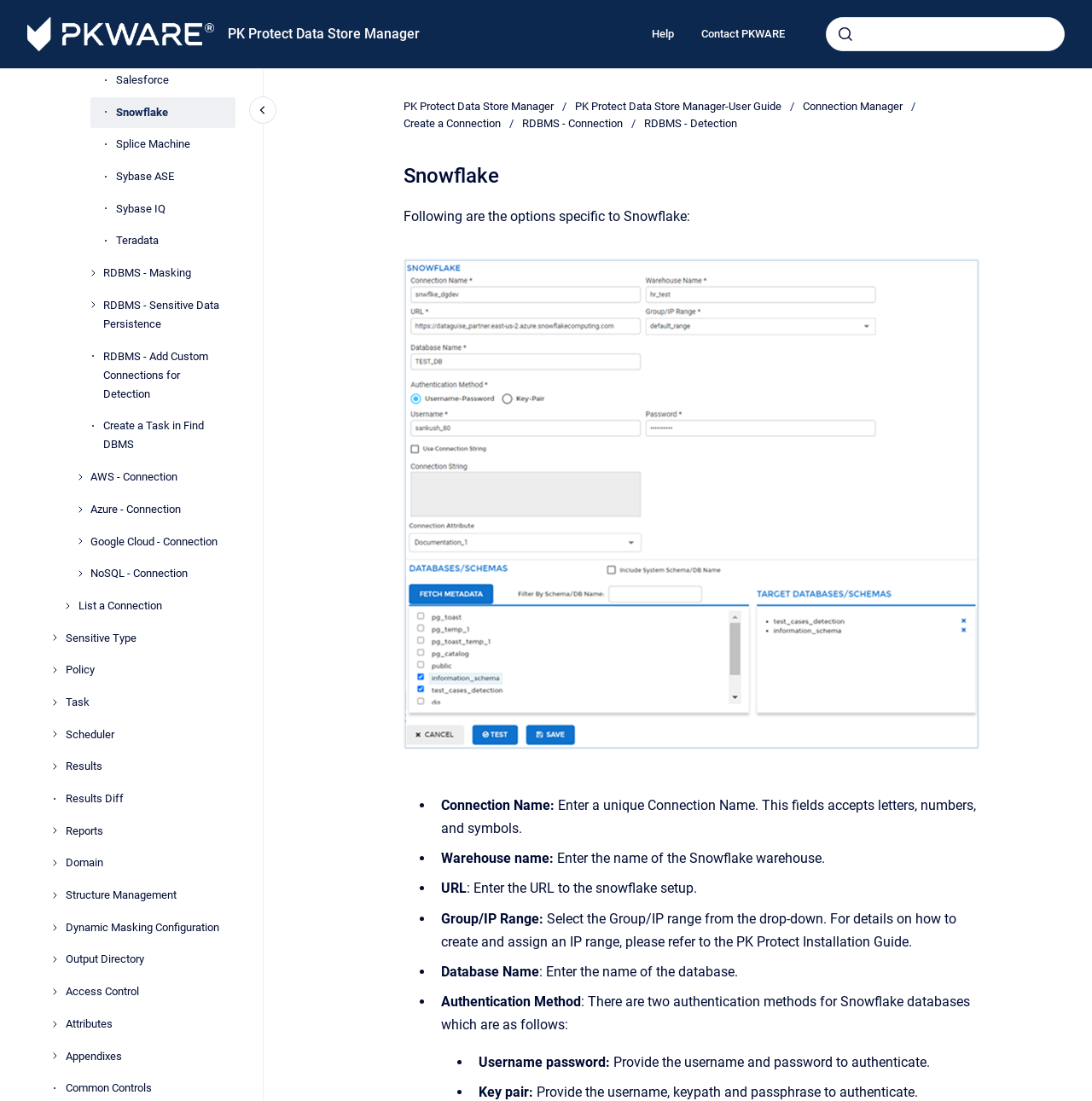Answer in one word or a short phrase: 
What type of database is being configured?

Snowflake